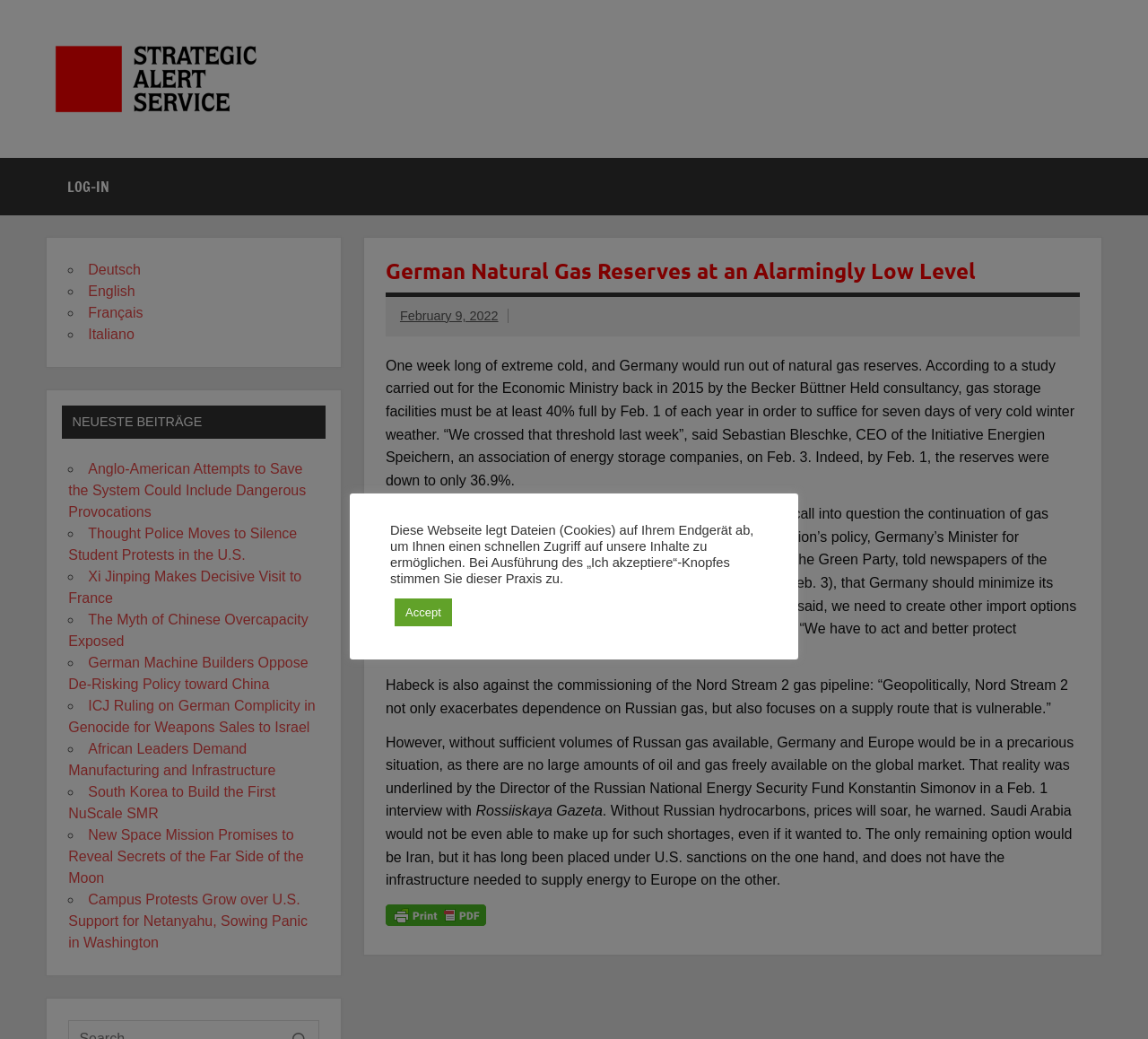Please mark the bounding box coordinates of the area that should be clicked to carry out the instruction: "Click the LOG-IN button".

[0.04, 0.152, 0.114, 0.207]